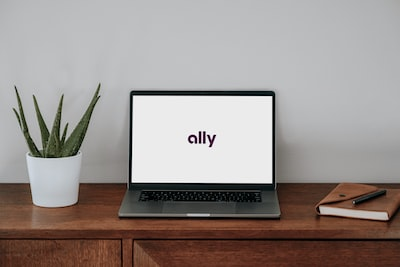Generate a detailed explanation of the scene depicted in the image.

The image showcases a modern workspace setting featuring a stylish laptop displaying the word "ally" in a prominent and sleek font. The laptop is positioned on a polished wooden desk, conveying a sense of professionalism and simplicity. Accompanying the laptop is a small, vibrant green potted plant that adds a touch of nature and freshness to the environment. Next to the laptop, there's a closed notebook and a pen, indicative of a productive atmosphere conducive to note-taking or brainstorming. The soft colors and minimalistic design suggest a calm and inviting space, perfect for focused work or creative reflection. This setup resonates well with themes of efficiency and contemporary work culture.